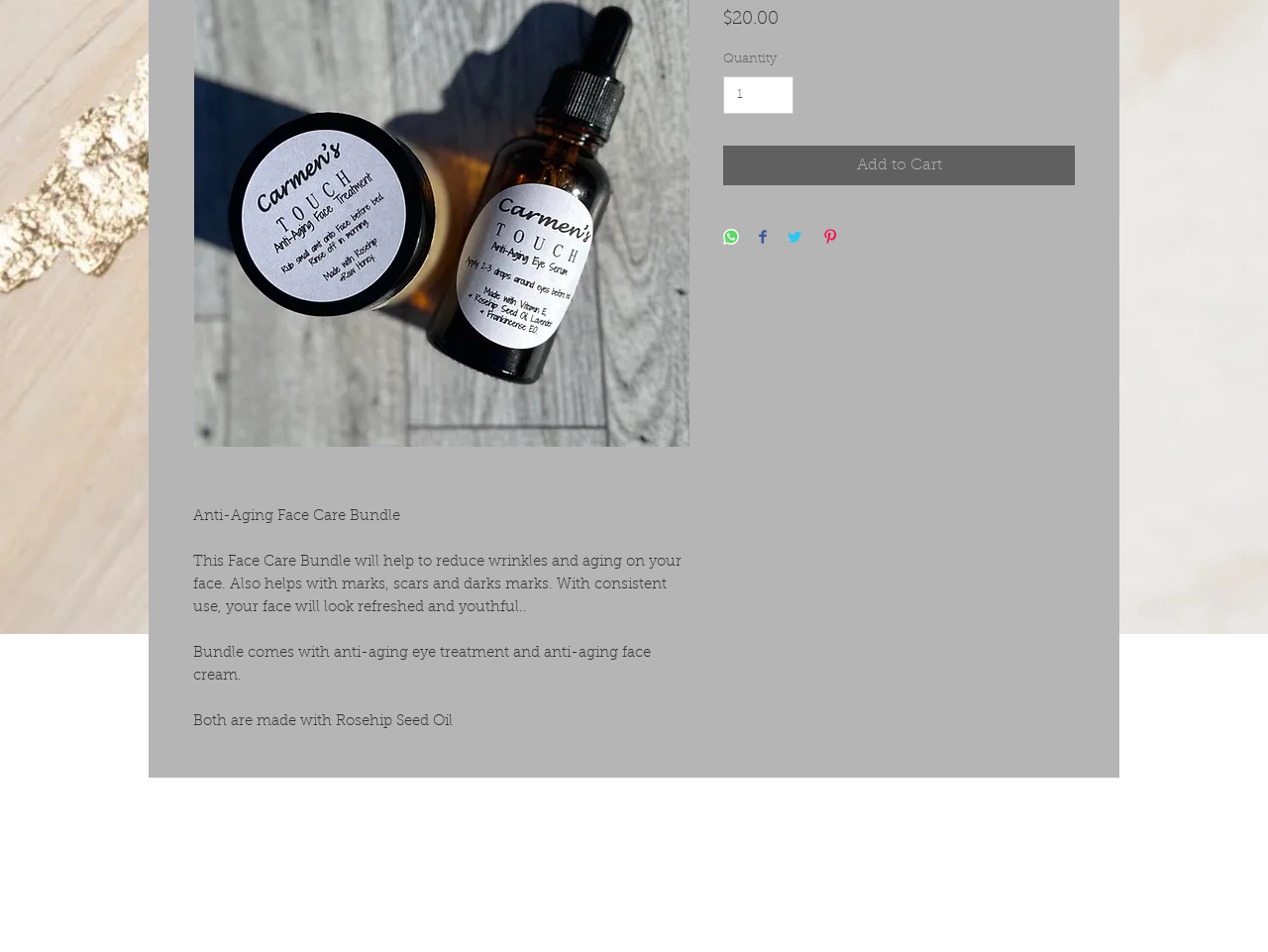Bounding box coordinates should be in the format (top-left x, top-left y, bottom-right x, bottom-right y) and all values should be floating point numbers between 0 and 1. Determine the bounding box coordinate for the UI element described as: input value="1" aria-label="Quantity" value="1"

[0.57, 0.08, 0.626, 0.119]